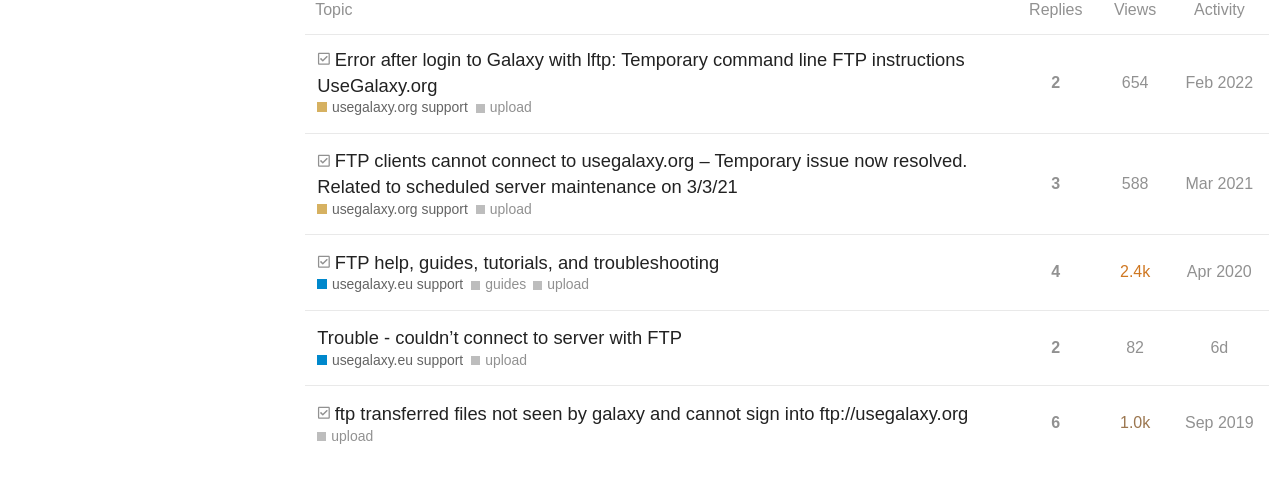Find and specify the bounding box coordinates that correspond to the clickable region for the instruction: "View topic with 2 replies".

[0.794, 0.096, 0.856, 0.273]